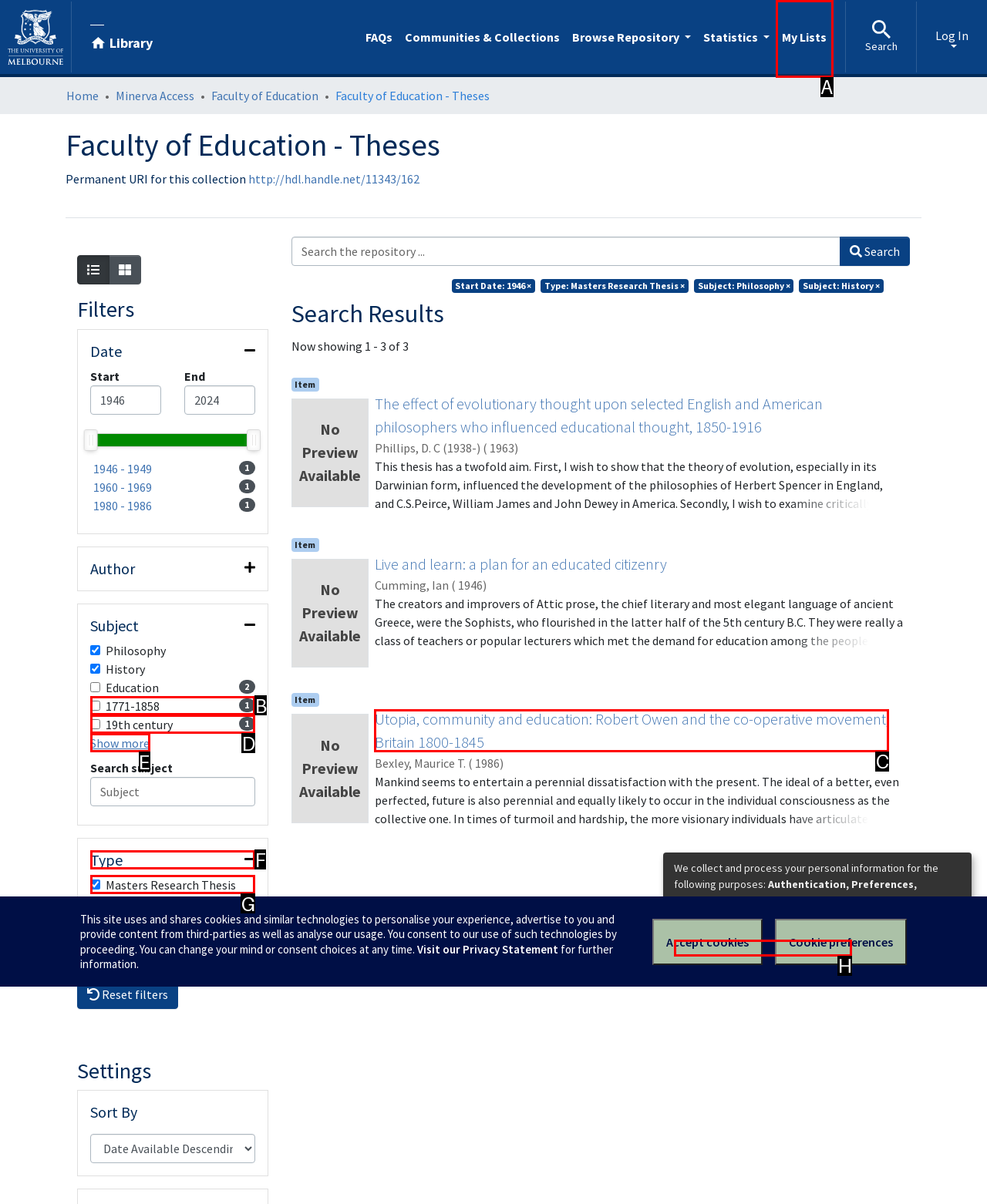Tell me the letter of the option that corresponds to the description: REQUIREMENTs
Answer using the letter from the given choices directly.

None